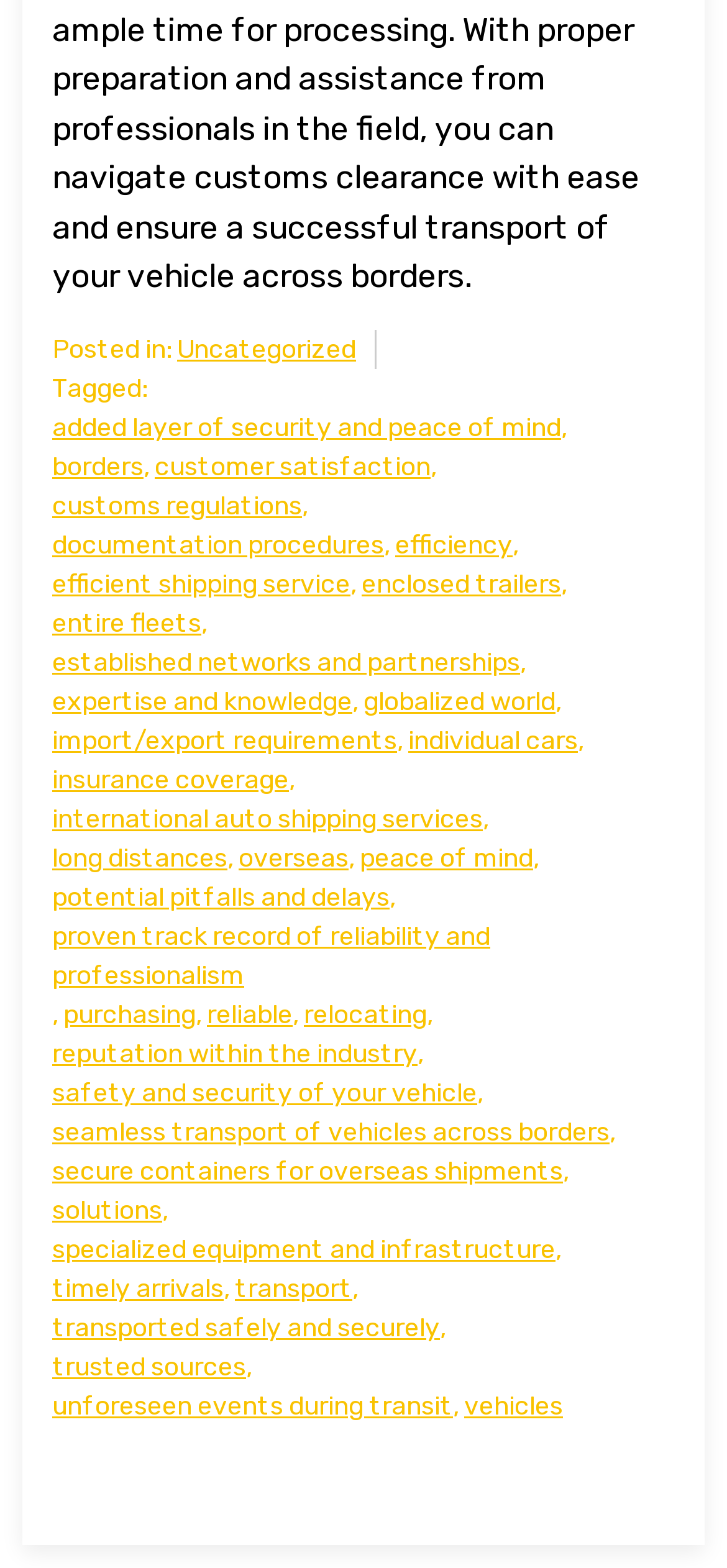Please specify the bounding box coordinates of the clickable region to carry out the following instruction: "Explore 'international auto shipping services'". The coordinates should be four float numbers between 0 and 1, in the format [left, top, right, bottom].

[0.072, 0.51, 0.664, 0.535]